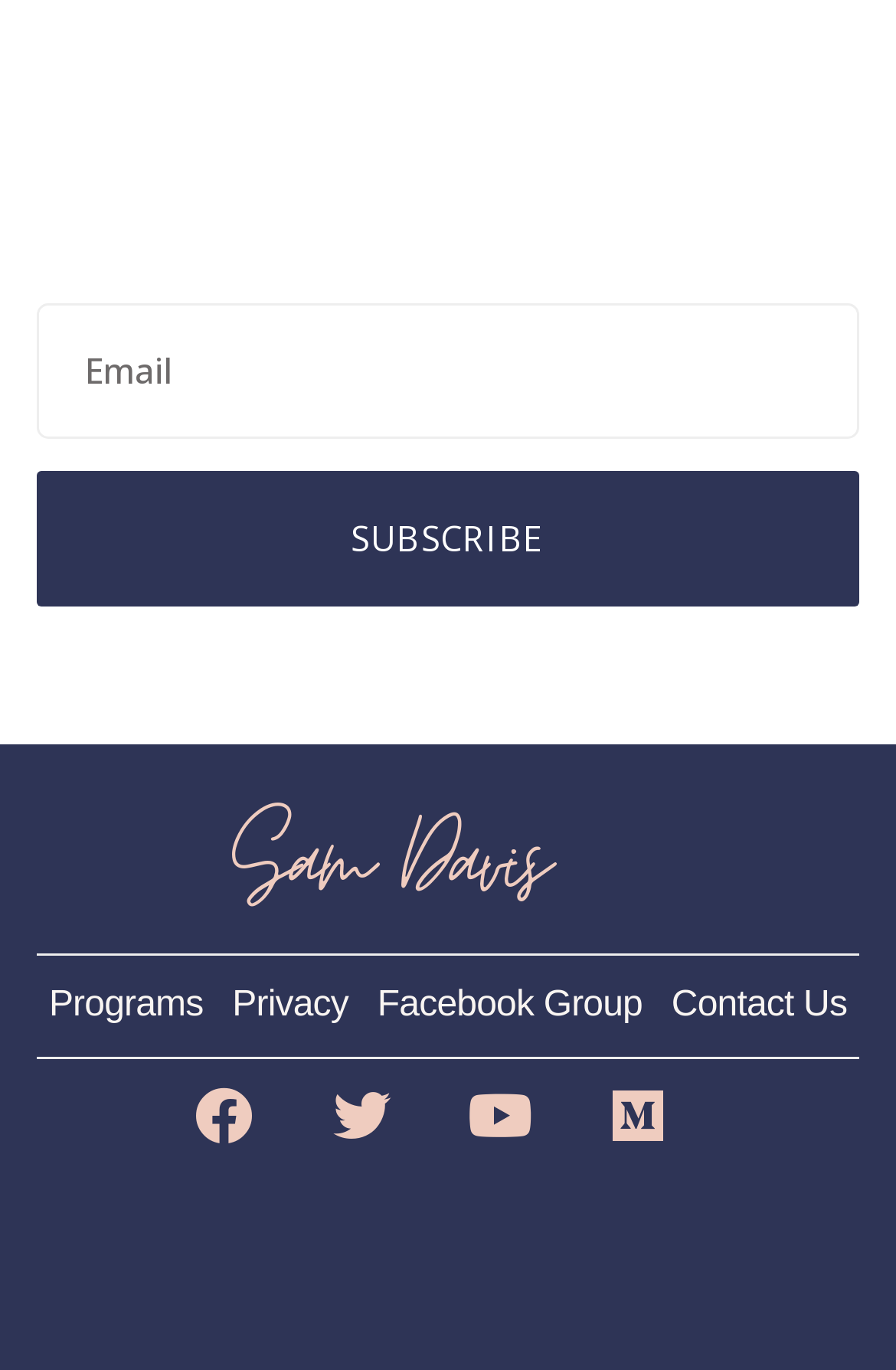What is the function of the button?
Provide an in-depth answer to the question, covering all aspects.

The button is labeled as 'SUBSCRIBE', indicating that it is used to submit the email address input in the textbox, likely to subscribe to a newsletter or service.